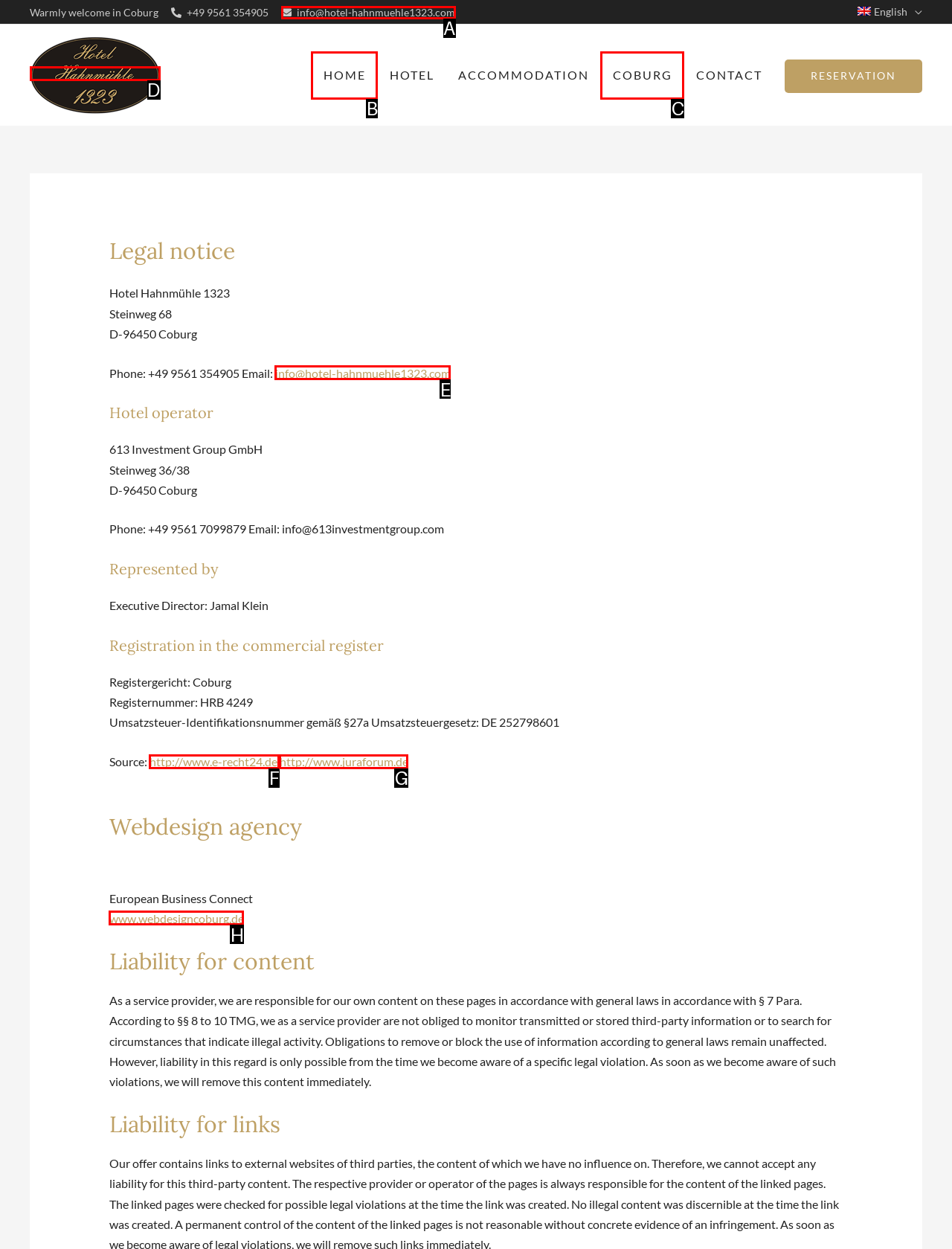Tell me which one HTML element best matches the description: info@hotel-hahnmuehle1323.com Answer with the option's letter from the given choices directly.

A